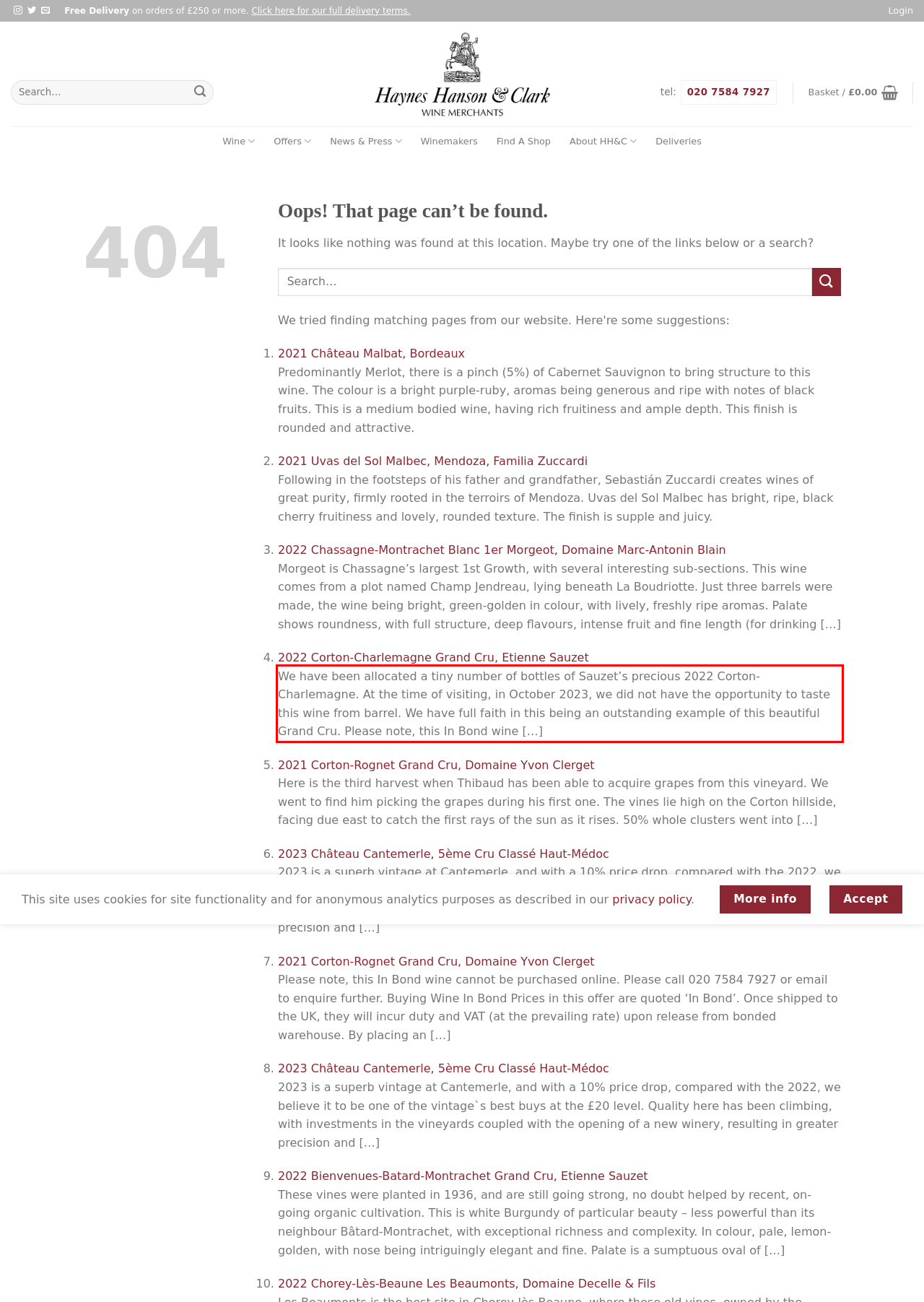Please analyze the provided webpage screenshot and perform OCR to extract the text content from the red rectangle bounding box.

We have been allocated a tiny number of bottles of Sauzet’s precious 2022 Corton-Charlemagne. At the time of visiting, in October 2023, we did not have the opportunity to taste this wine from barrel. We have full faith in this being an outstanding example of this beautiful Grand Cru. Please note, this In Bond wine […]